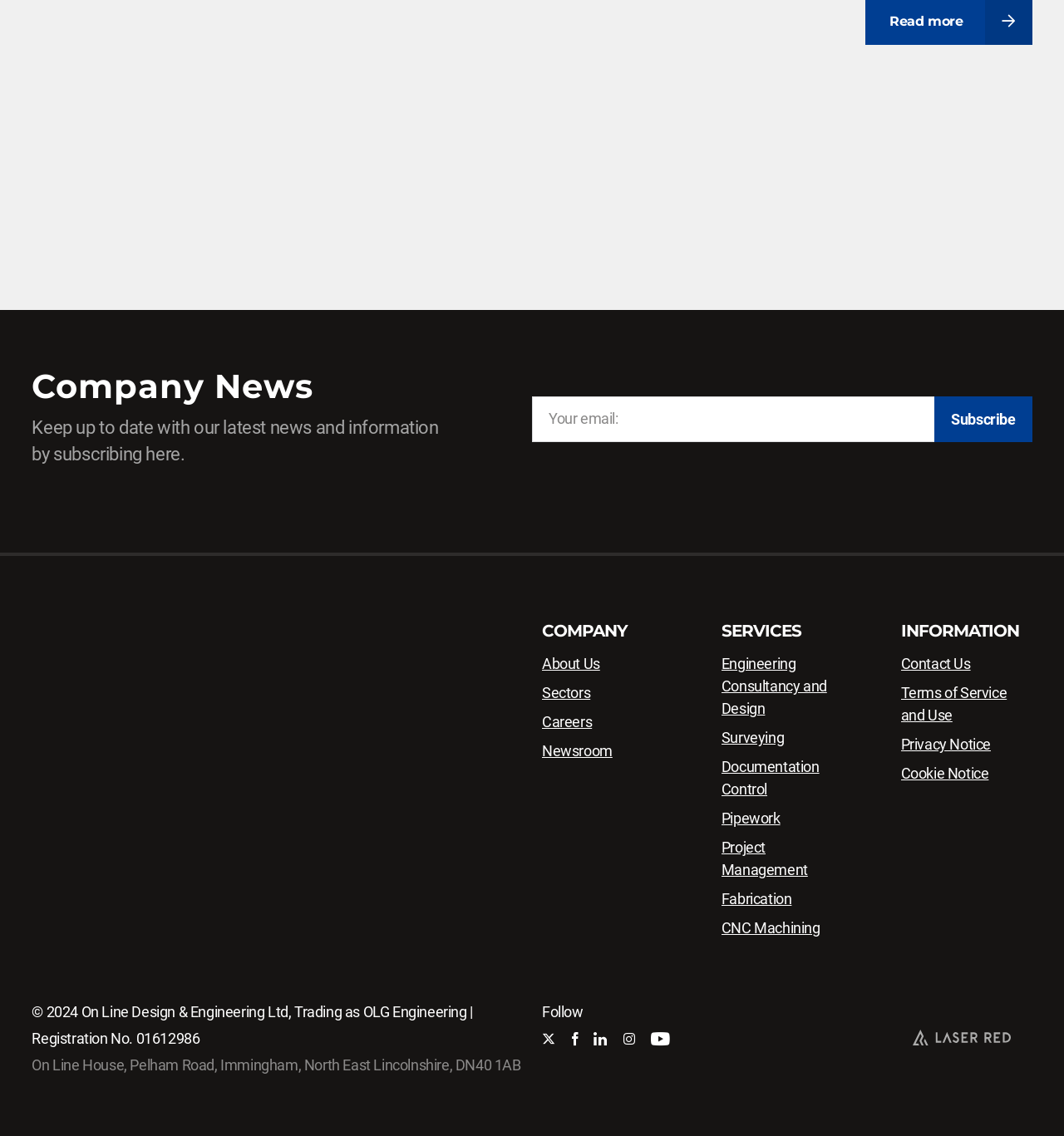Please identify the bounding box coordinates of the region to click in order to complete the task: "View engineering consultancy and design services". The coordinates must be four float numbers between 0 and 1, specified as [left, top, right, bottom].

[0.678, 0.577, 0.777, 0.632]